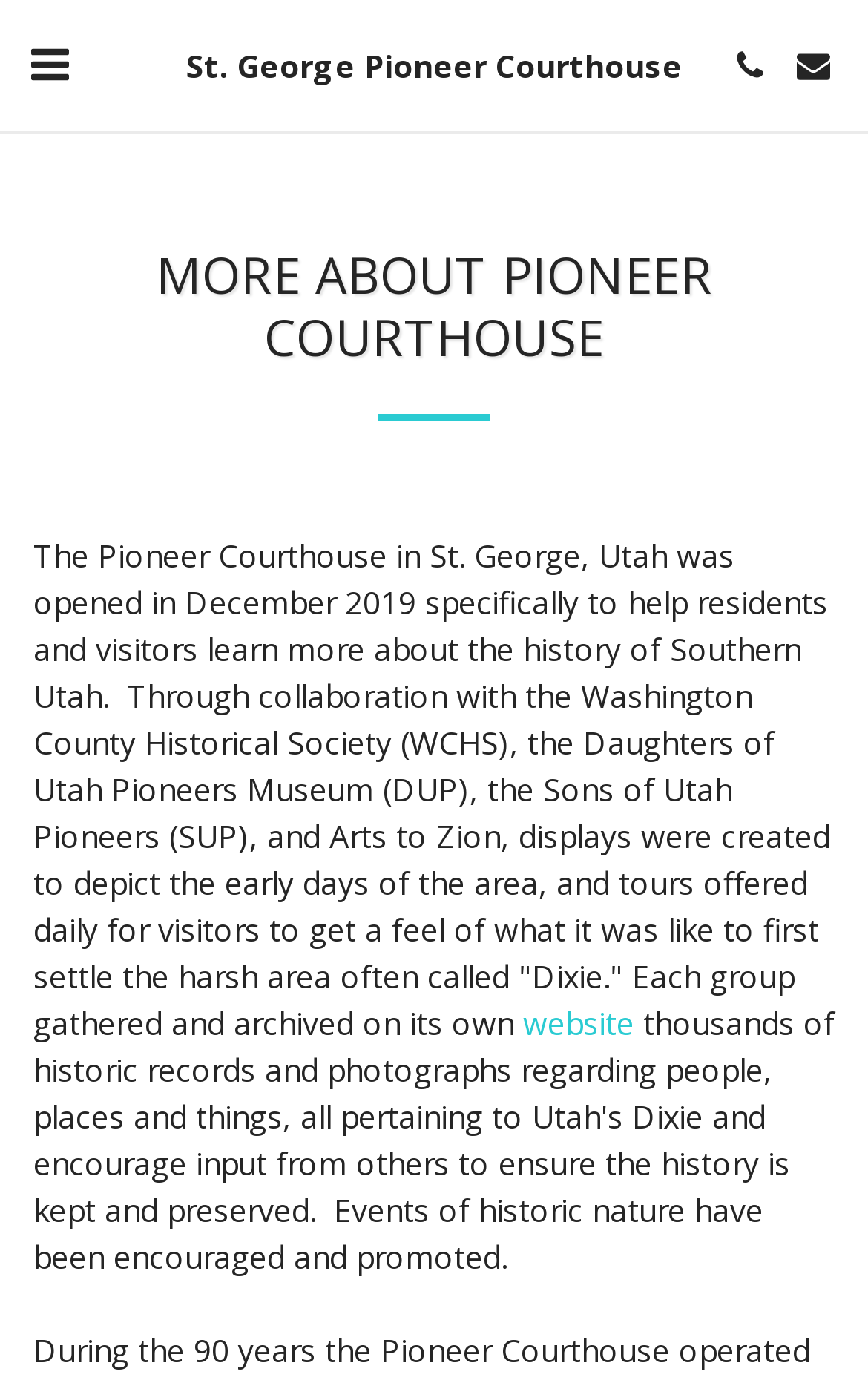Please identify the webpage's heading and generate its text content.

MORE ABOUT PIONEER COURTHOUSE